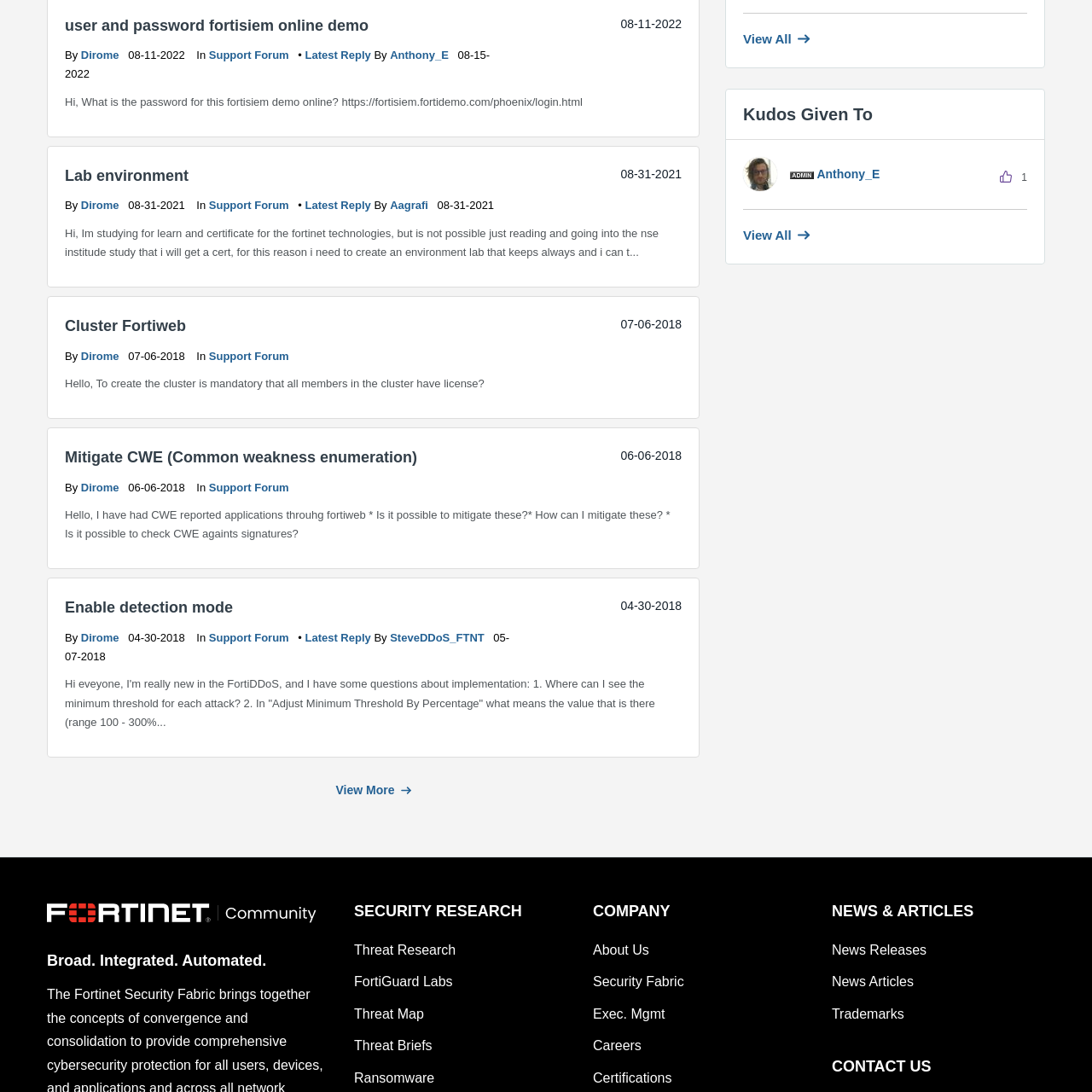Please determine the bounding box coordinates, formatted as (top-left x, top-left y, bottom-right x, bottom-right y), with all values as floating point numbers between 0 and 1. Identify the bounding box of the region described as: aagrafi

[0.357, 0.182, 0.395, 0.194]